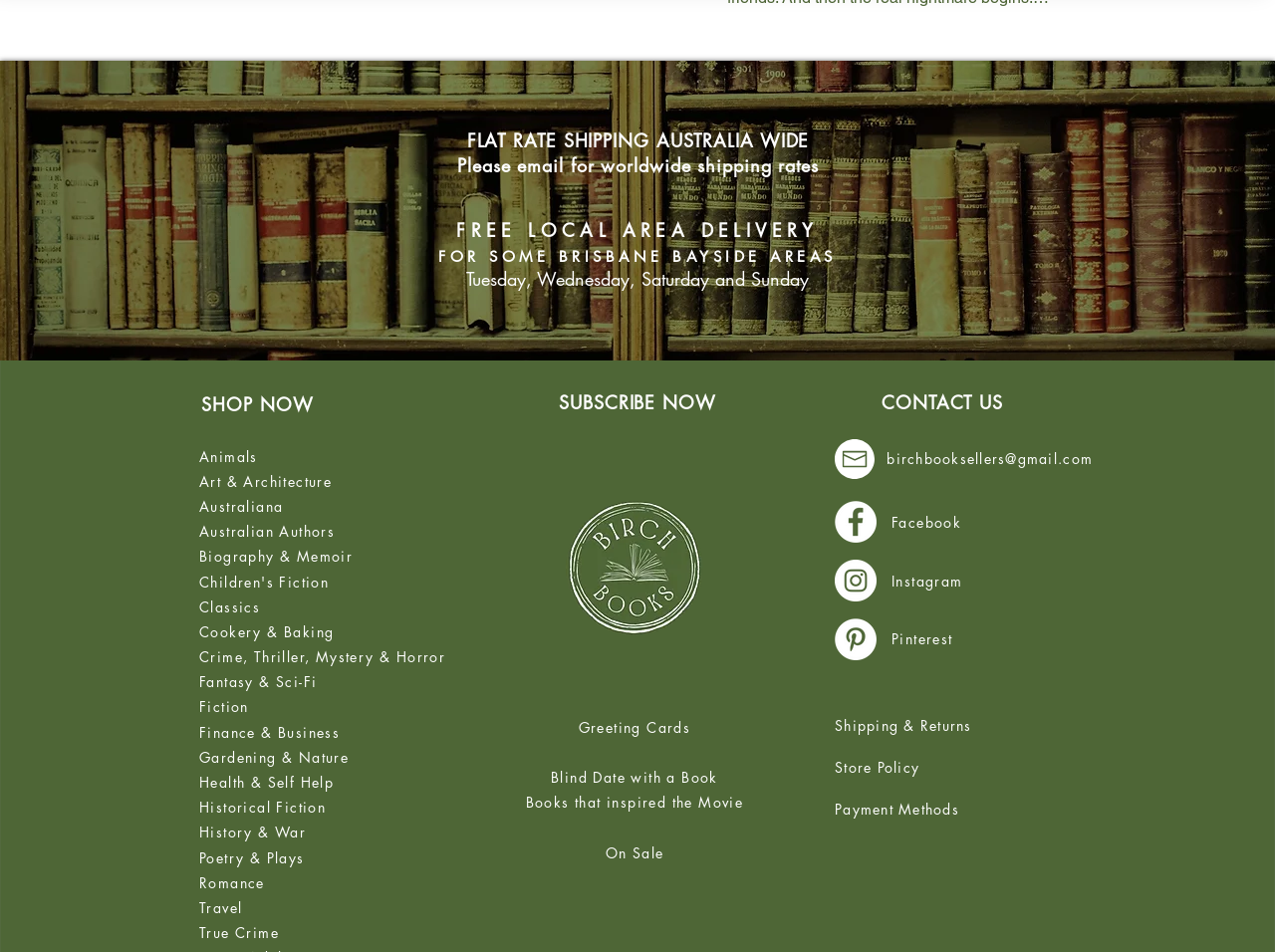Based on the image, provide a detailed and complete answer to the question: 
Are there any special deals or offers on Birch Books?

I found a link element with the text 'On Sale' which suggests that Birch Books offers special deals or discounts on certain books.